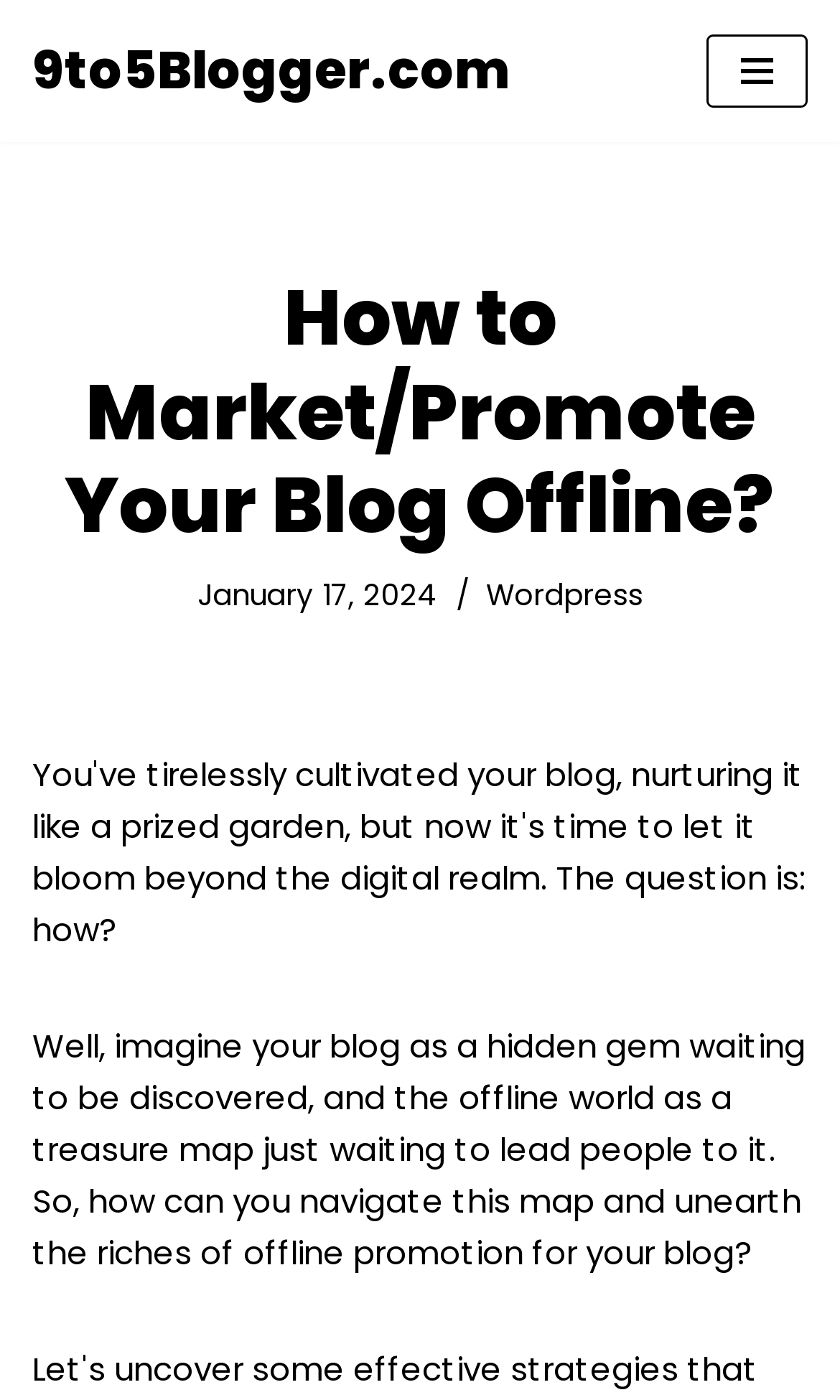Give a one-word or one-phrase response to the question: 
What is the purpose of the button in the top right corner?

Navigation Menu